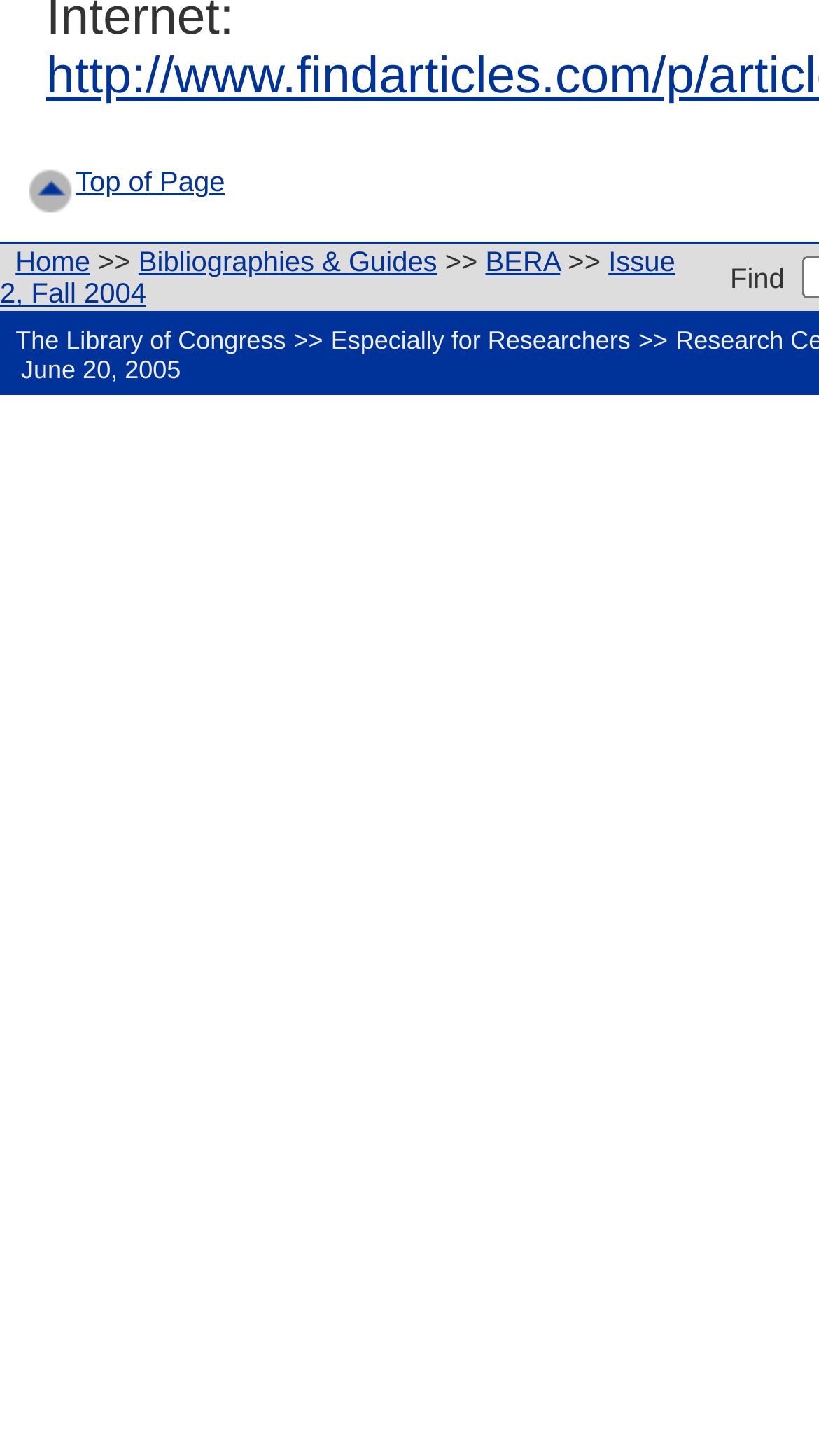What is the first number mentioned on the webpage?
Please respond to the question with a detailed and thorough explanation.

The first number mentioned on the webpage is '3.' which is located at the top of the page, indicated by the StaticText element with bounding box coordinates [0.056, 0.129, 0.134, 0.188]